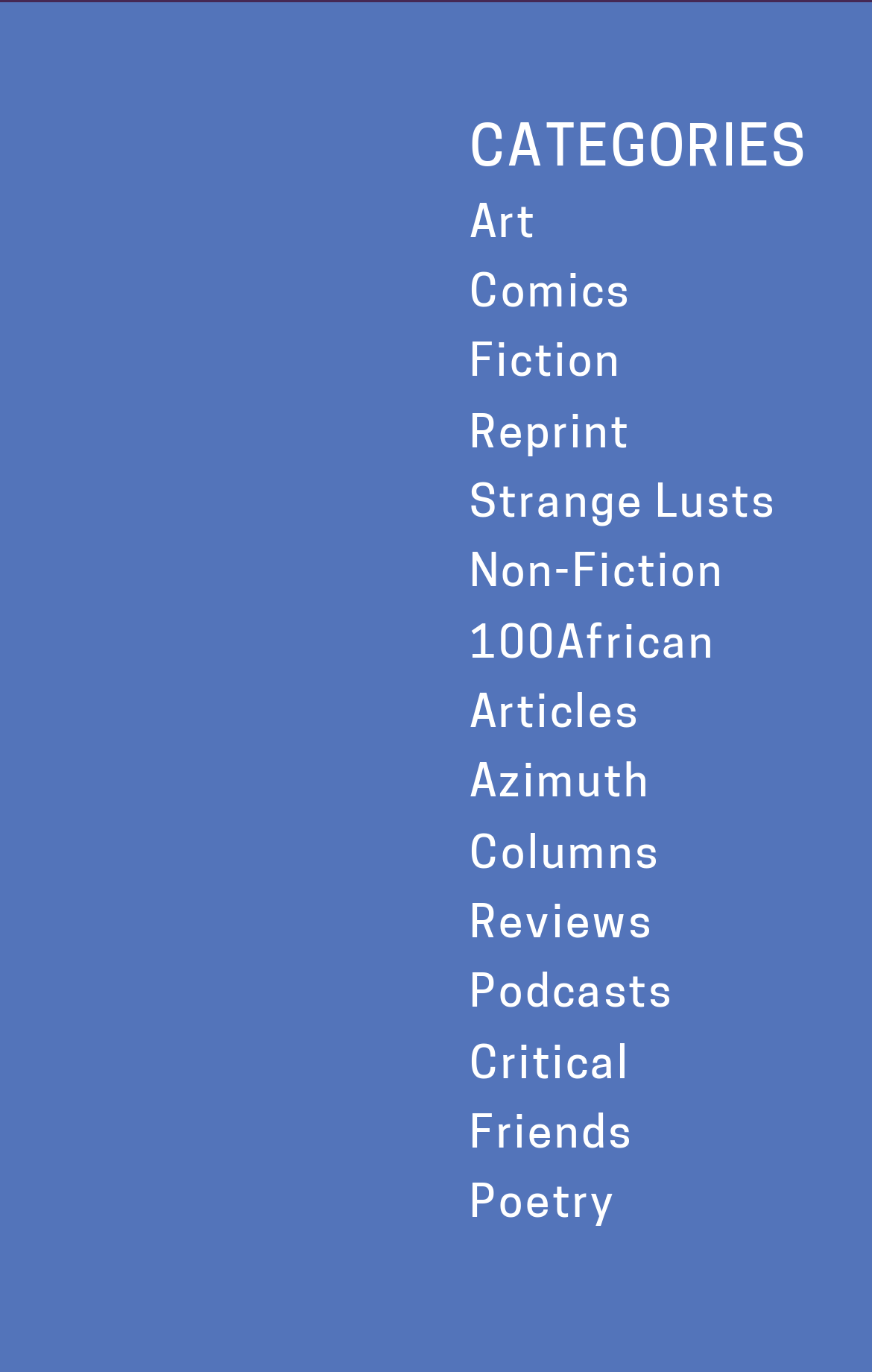Using the provided description Reprint, find the bounding box coordinates for the UI element. Provide the coordinates in (top-left x, top-left y, bottom-right x, bottom-right y) format, ensuring all values are between 0 and 1.

[0.538, 0.301, 0.723, 0.334]